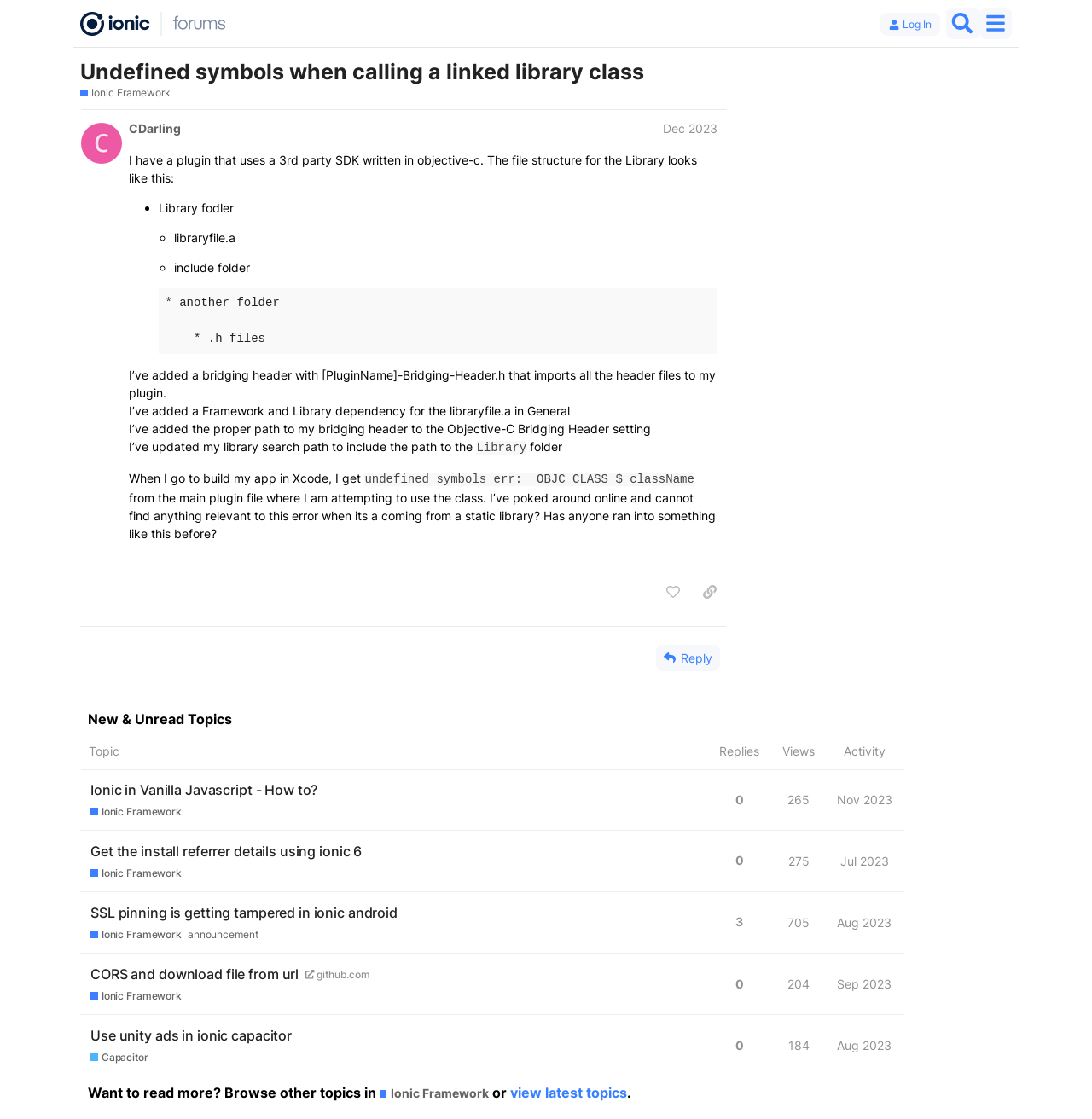Pinpoint the bounding box coordinates of the element to be clicked to execute the instruction: "Reply to the post".

[0.601, 0.576, 0.66, 0.6]